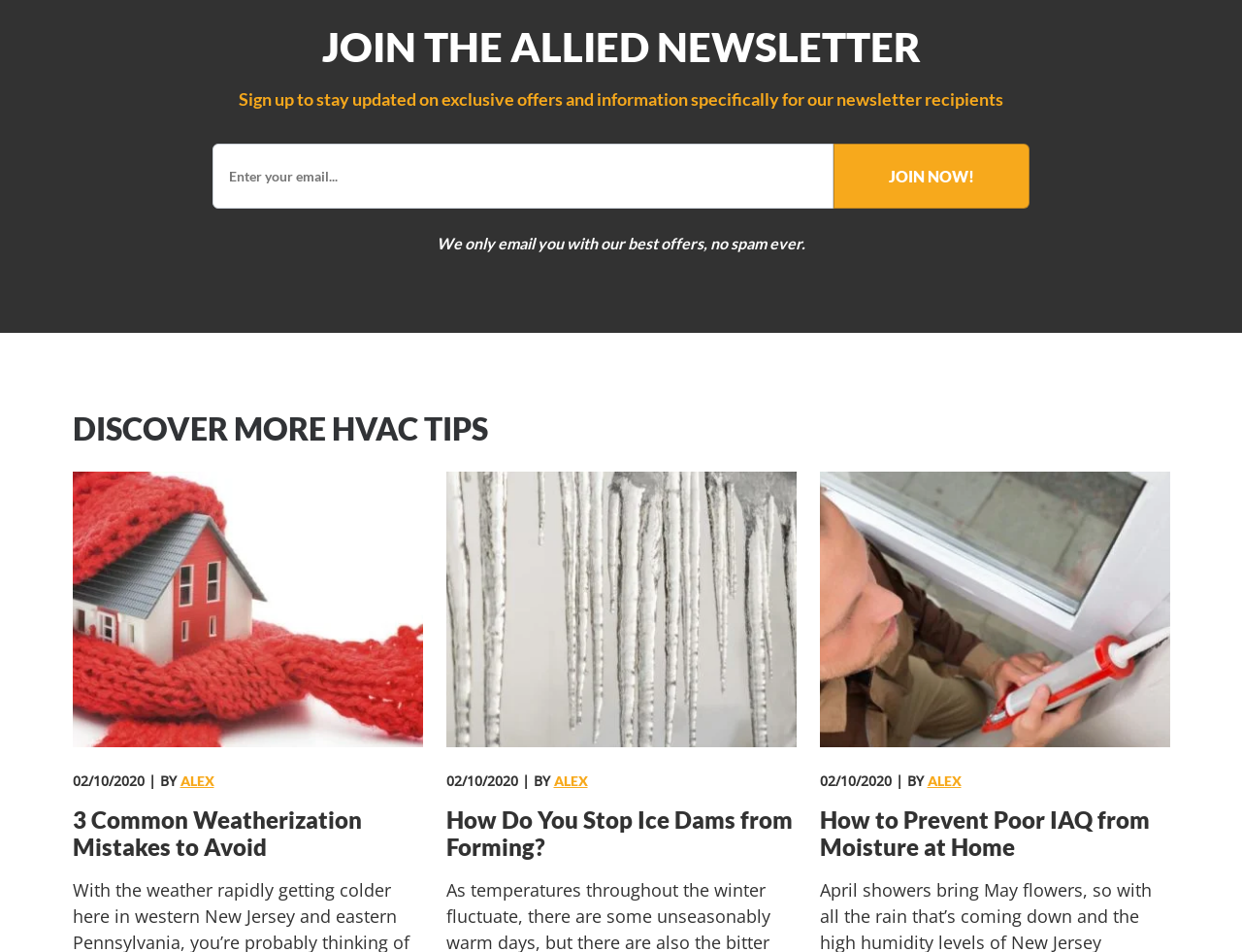Provide the bounding box coordinates of the HTML element this sentence describes: "name="EMAIL" placeholder="Enter your email..."". The bounding box coordinates consist of four float numbers between 0 and 1, i.e., [left, top, right, bottom].

[0.171, 0.151, 0.671, 0.219]